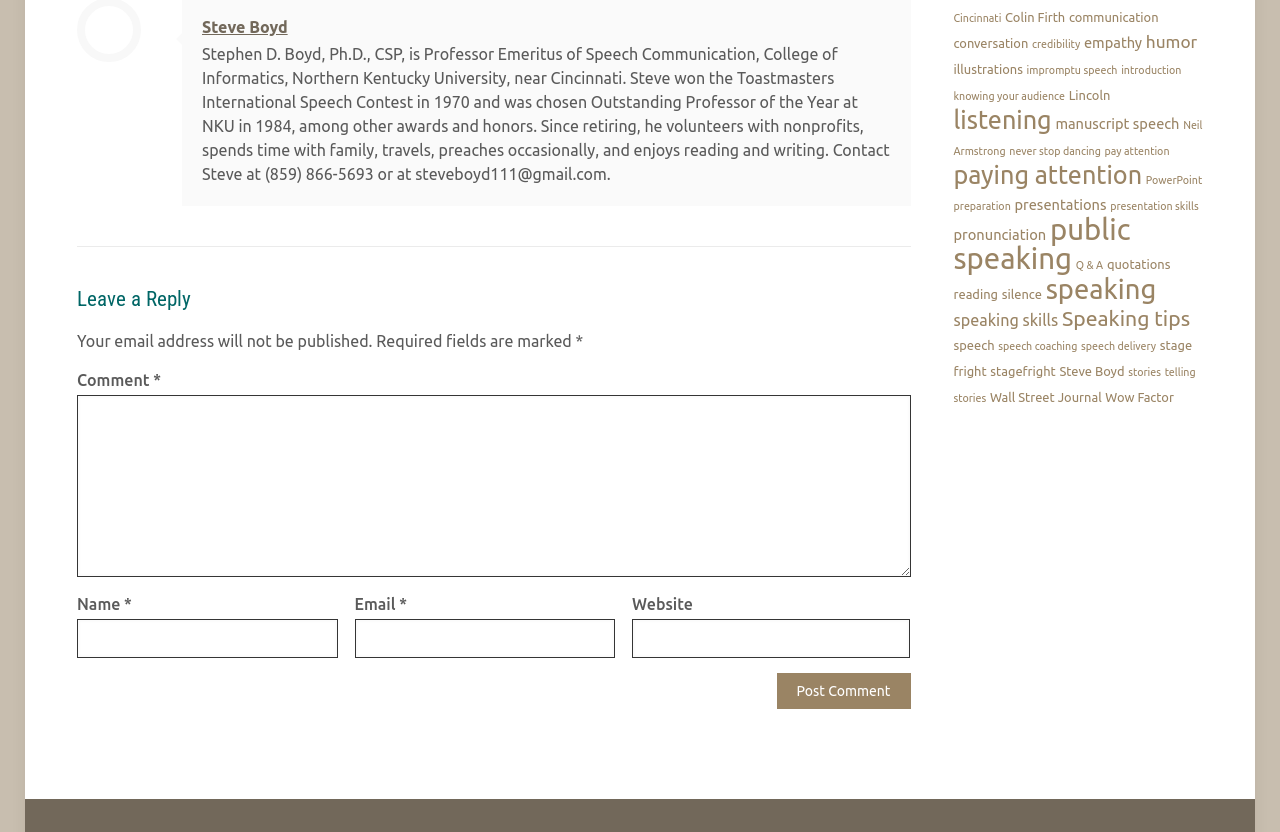Find and provide the bounding box coordinates for the UI element described with: "parent_node: Email * aria-describedby="email-notes" name="email"".

[0.277, 0.744, 0.481, 0.791]